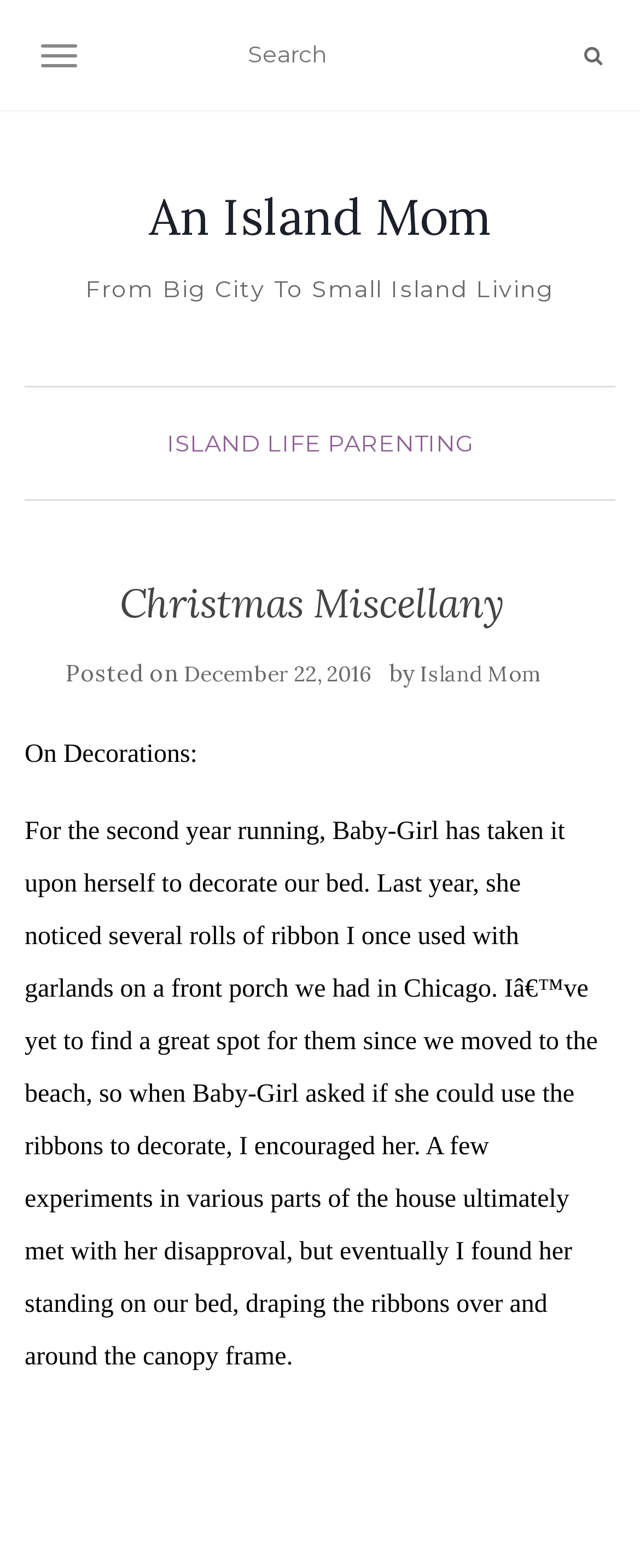Find the bounding box coordinates of the element you need to click on to perform this action: 'Visit An Island Mom'. The coordinates should be represented by four float values between 0 and 1, in the format [left, top, right, bottom].

[0.232, 0.123, 0.768, 0.154]